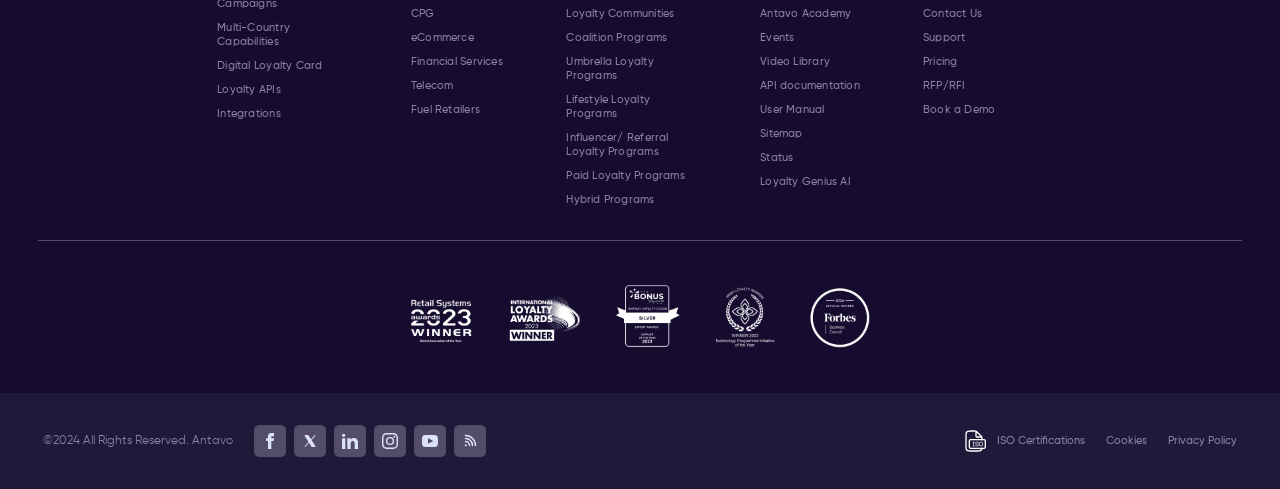What is the last link in the middle section?
Please provide a single word or phrase answer based on the image.

Hybrid Programs